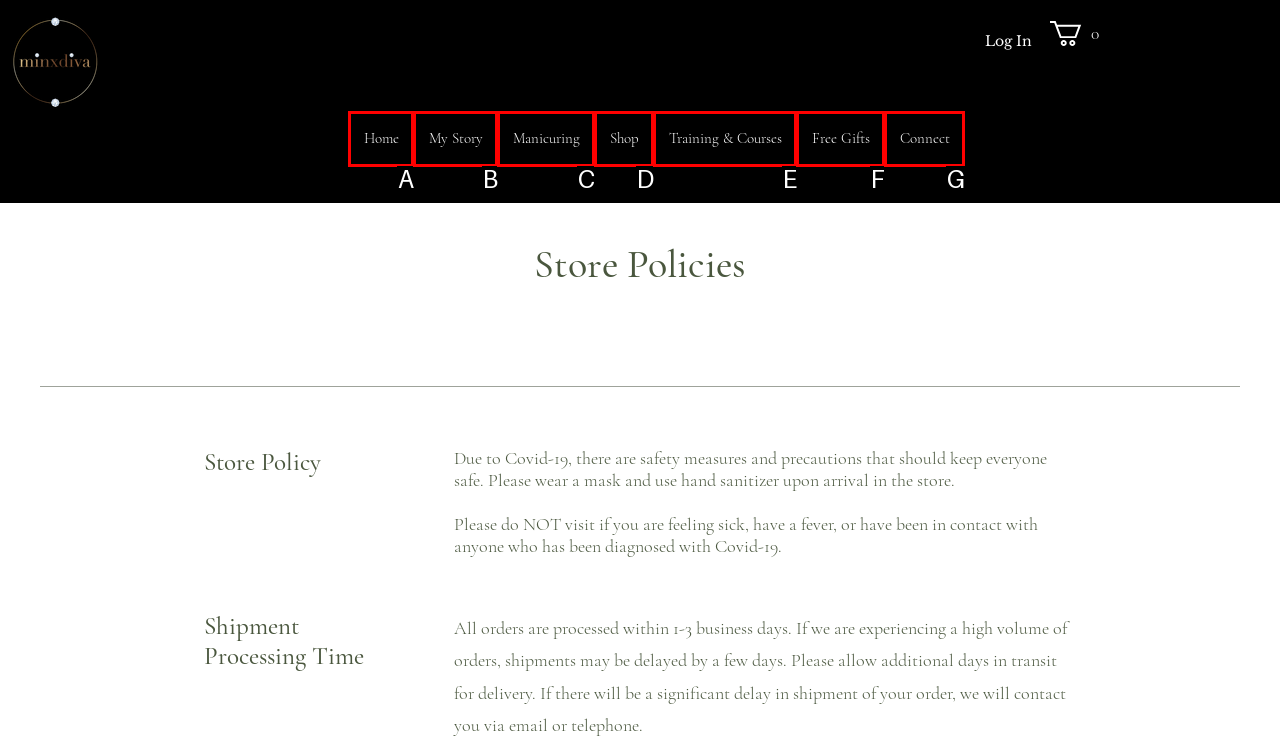Pick the HTML element that corresponds to the description: Training & Courses
Answer with the letter of the correct option from the given choices directly.

E